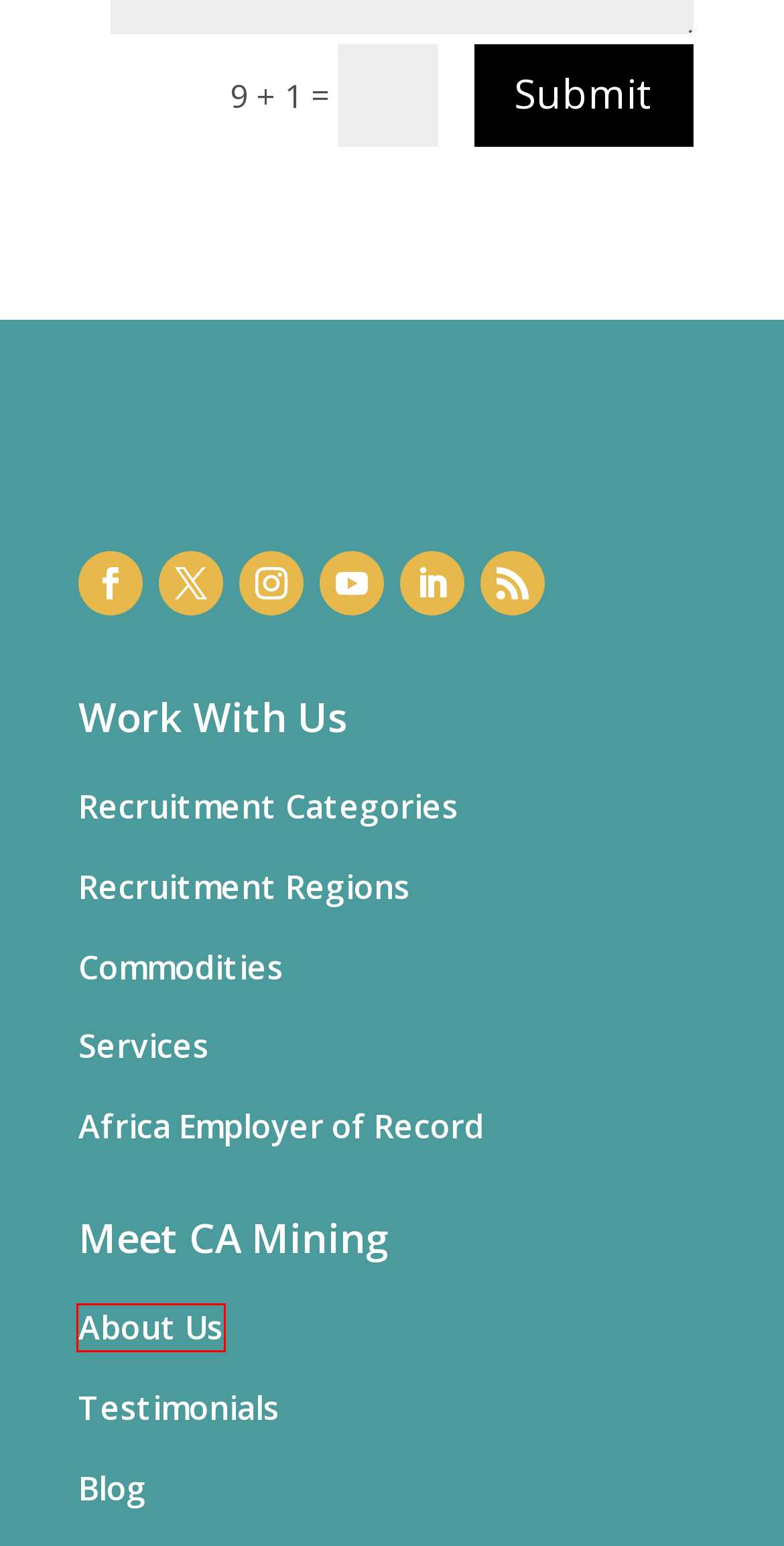Observe the provided screenshot of a webpage with a red bounding box around a specific UI element. Choose the webpage description that best fits the new webpage after you click on the highlighted element. These are your options:
A. About Mining Jobs in Africa.
B. Privacy Information | iSmartRecruit
C. CA Mining are recruitment specialists in countries globally
D. Commodity Jobs | Mining Recruitment
E. Africa Employer of Record | Africa EOR | Payroll | Africa HR
F. Africa Mining Recruitment Jobs Blog
G. Mining Jobs in Africa - CA Mining Global
H. CA Mining Recruitment Payroll Services

A